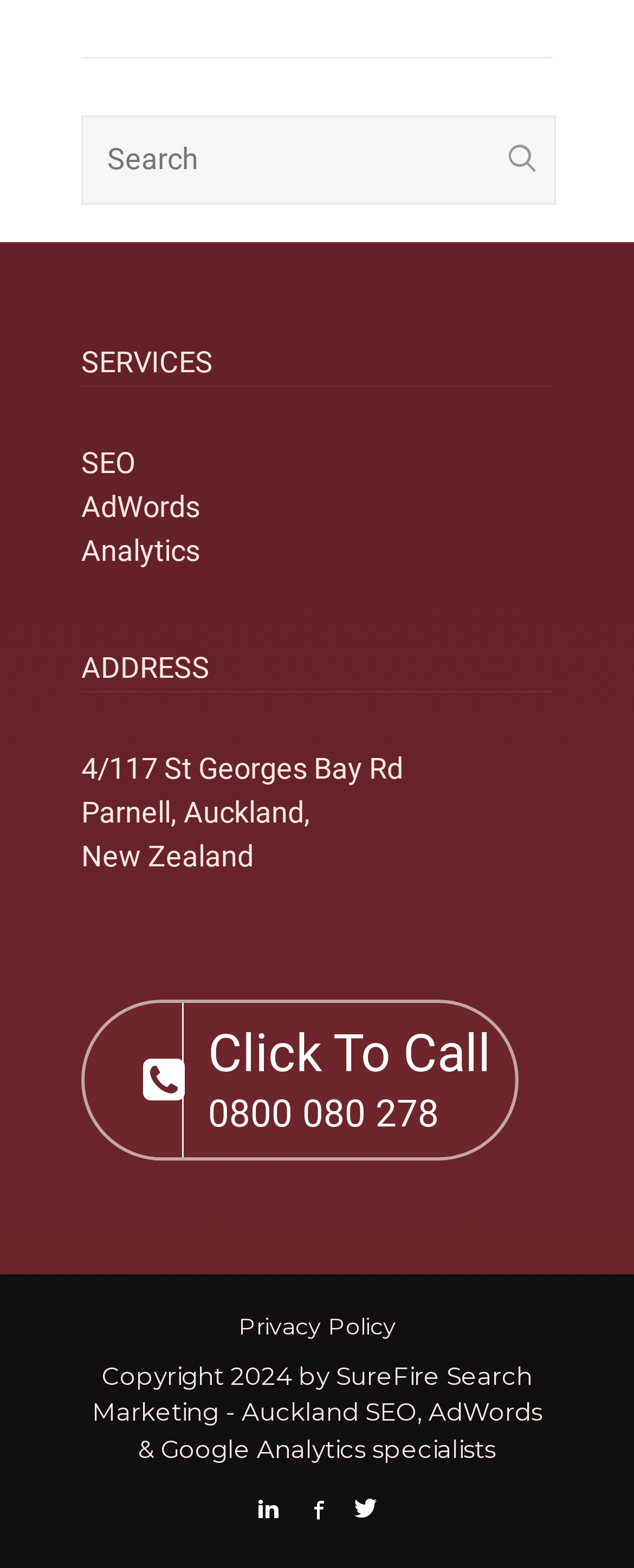Please analyze the image and provide a thorough answer to the question:
What services does the company offer?

I found the services offered by the company by looking at the link elements under the 'SERVICES' static text element. Specifically, I found the links with the text 'SEO', 'AdWords', and 'Analytics'.